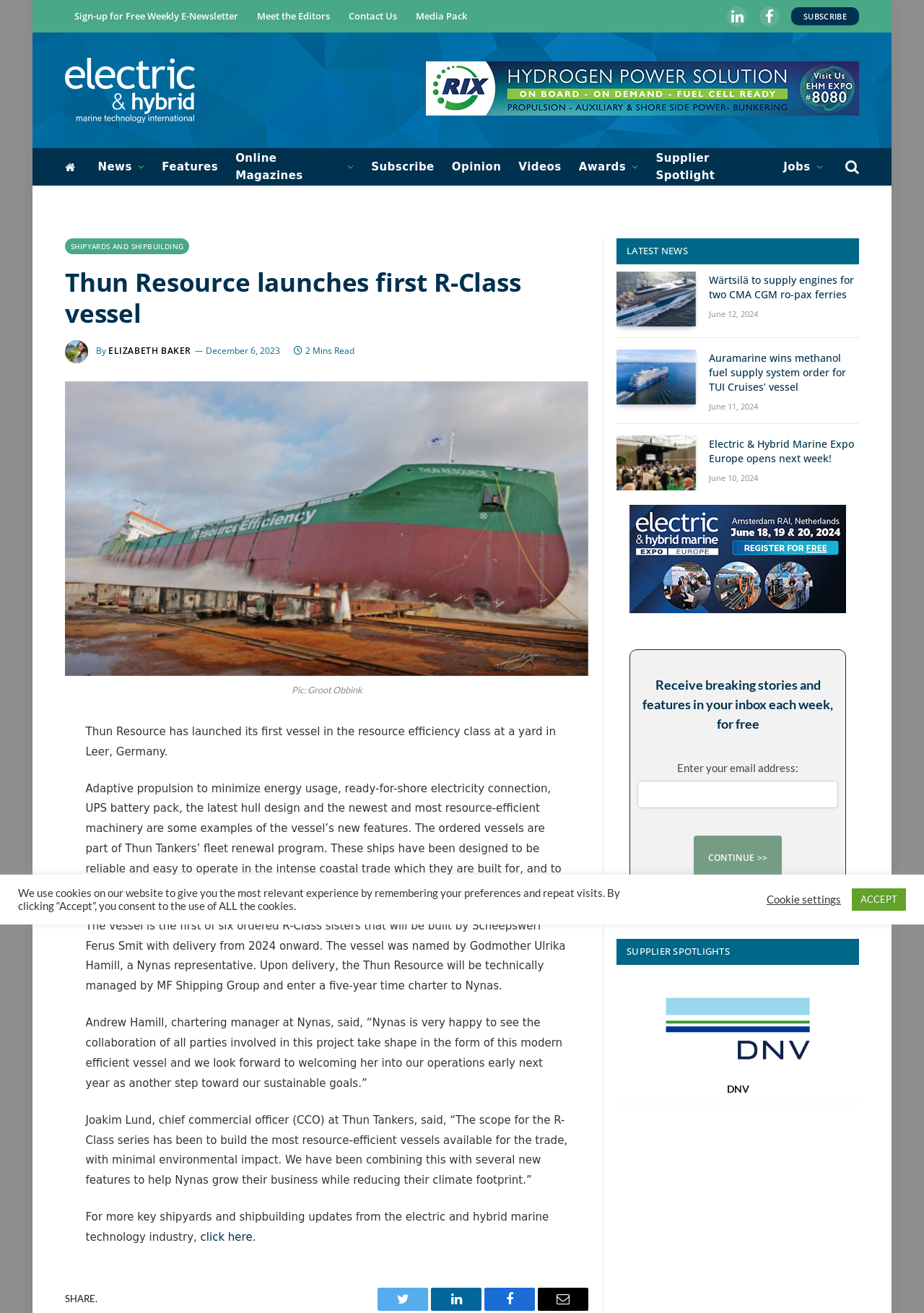What is the name of the event mentioned in the 'LATEST NEWS' section?
Using the image as a reference, give a one-word or short phrase answer.

Electric & Hybrid Marine Expo Europe